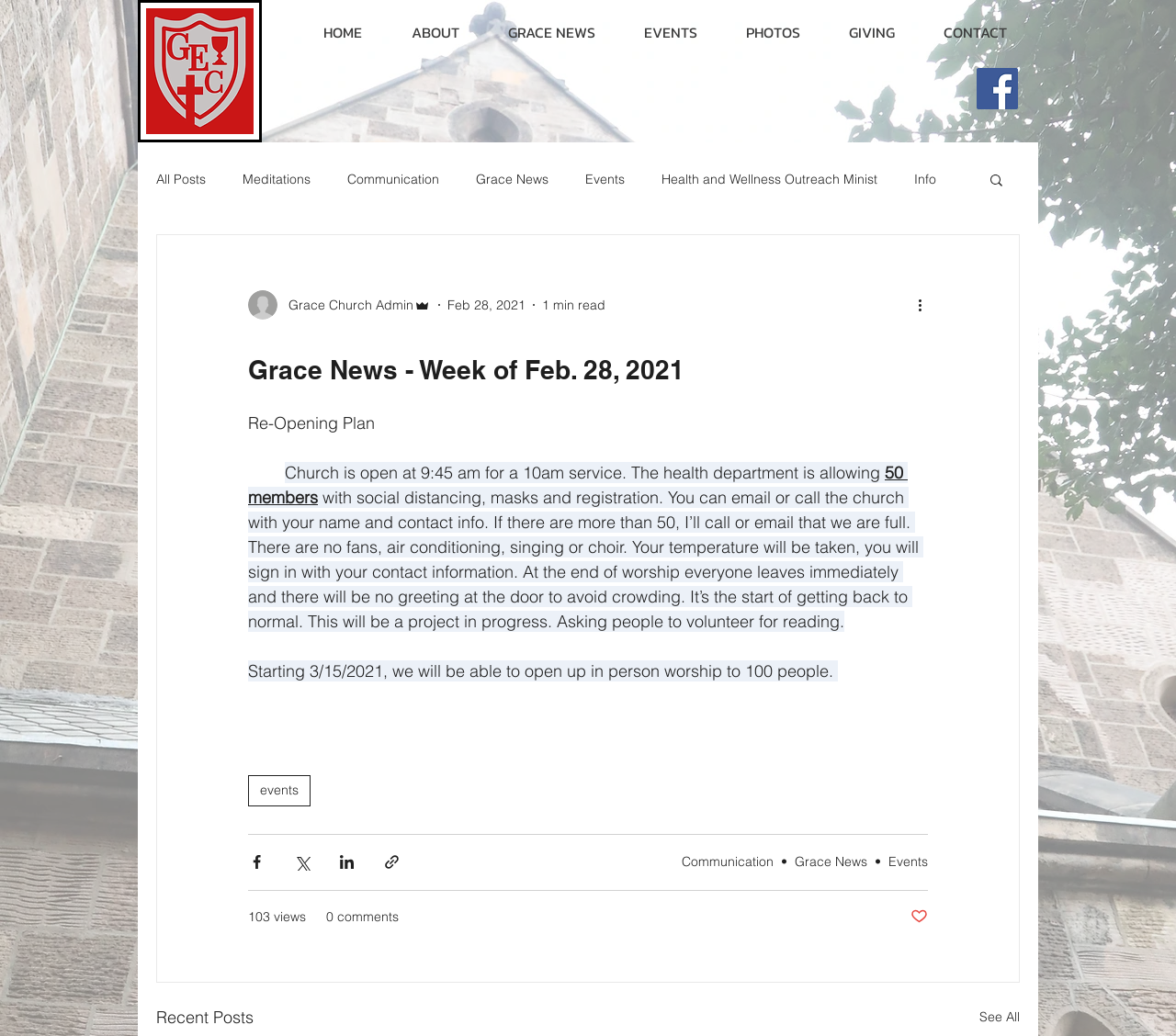Identify the bounding box coordinates of the clickable region to carry out the given instruction: "Read more about Grace News".

[0.405, 0.165, 0.466, 0.181]